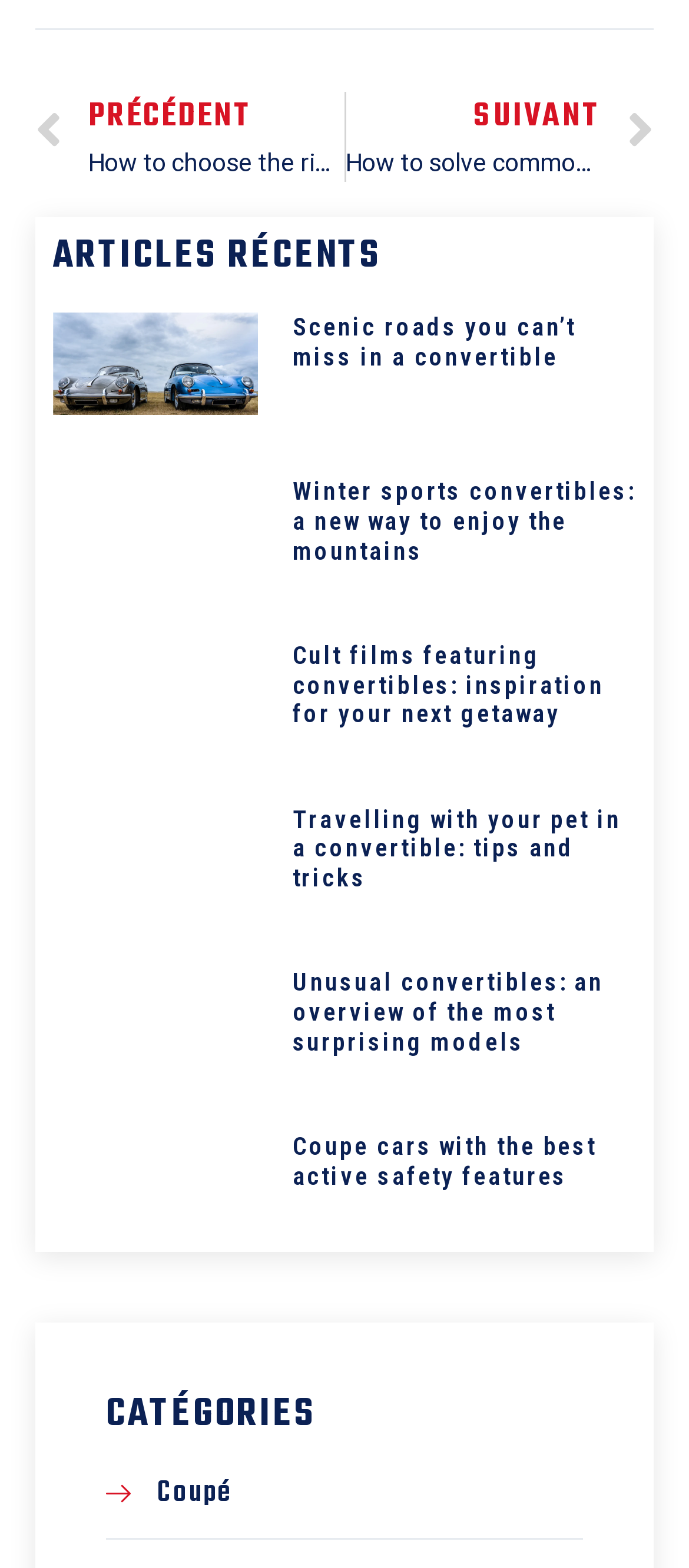Please specify the bounding box coordinates of the element that should be clicked to execute the given instruction: 'View the image 'Les cabriolets adaptés aux sports d'hiver : profiter de la montagne autrement''. Ensure the coordinates are four float numbers between 0 and 1, expressed as [left, top, right, bottom].

[0.077, 0.291, 0.376, 0.383]